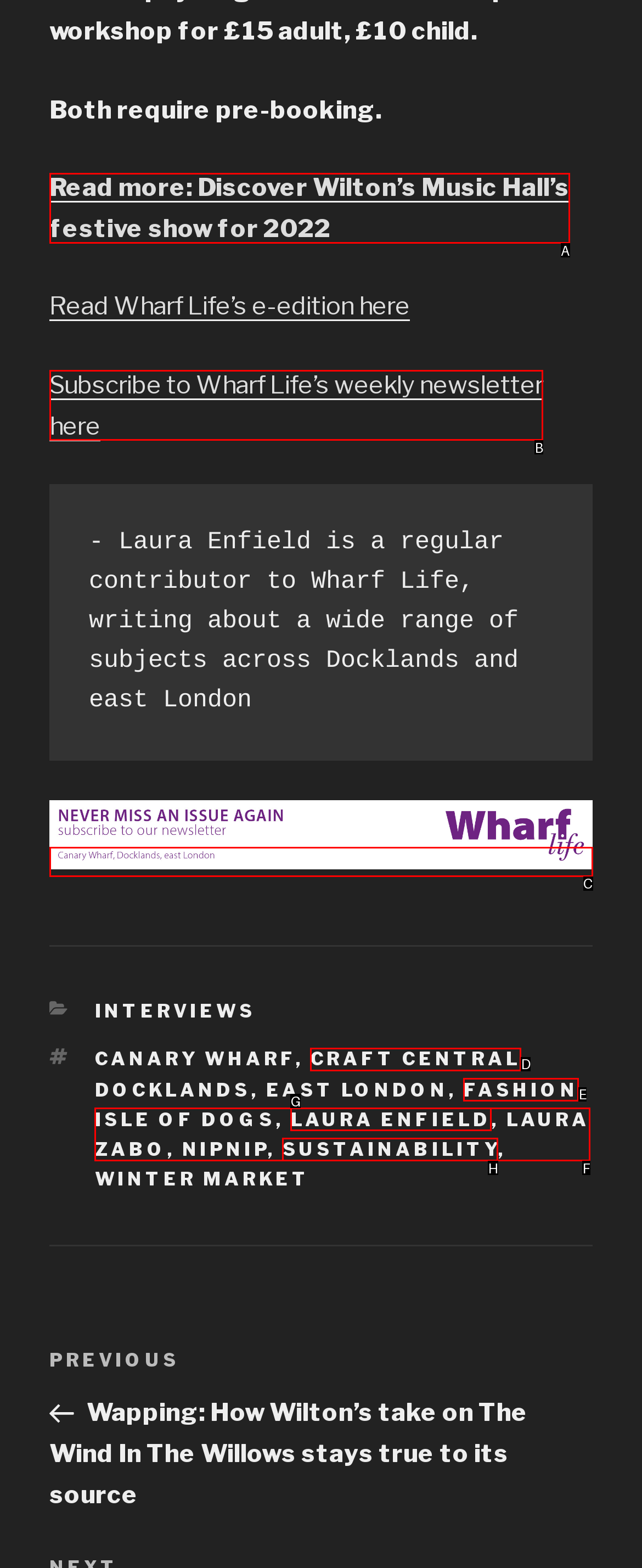Identify which lettered option completes the task: Subscribe to Wharf Life’s weekly newsletter. Provide the letter of the correct choice.

B